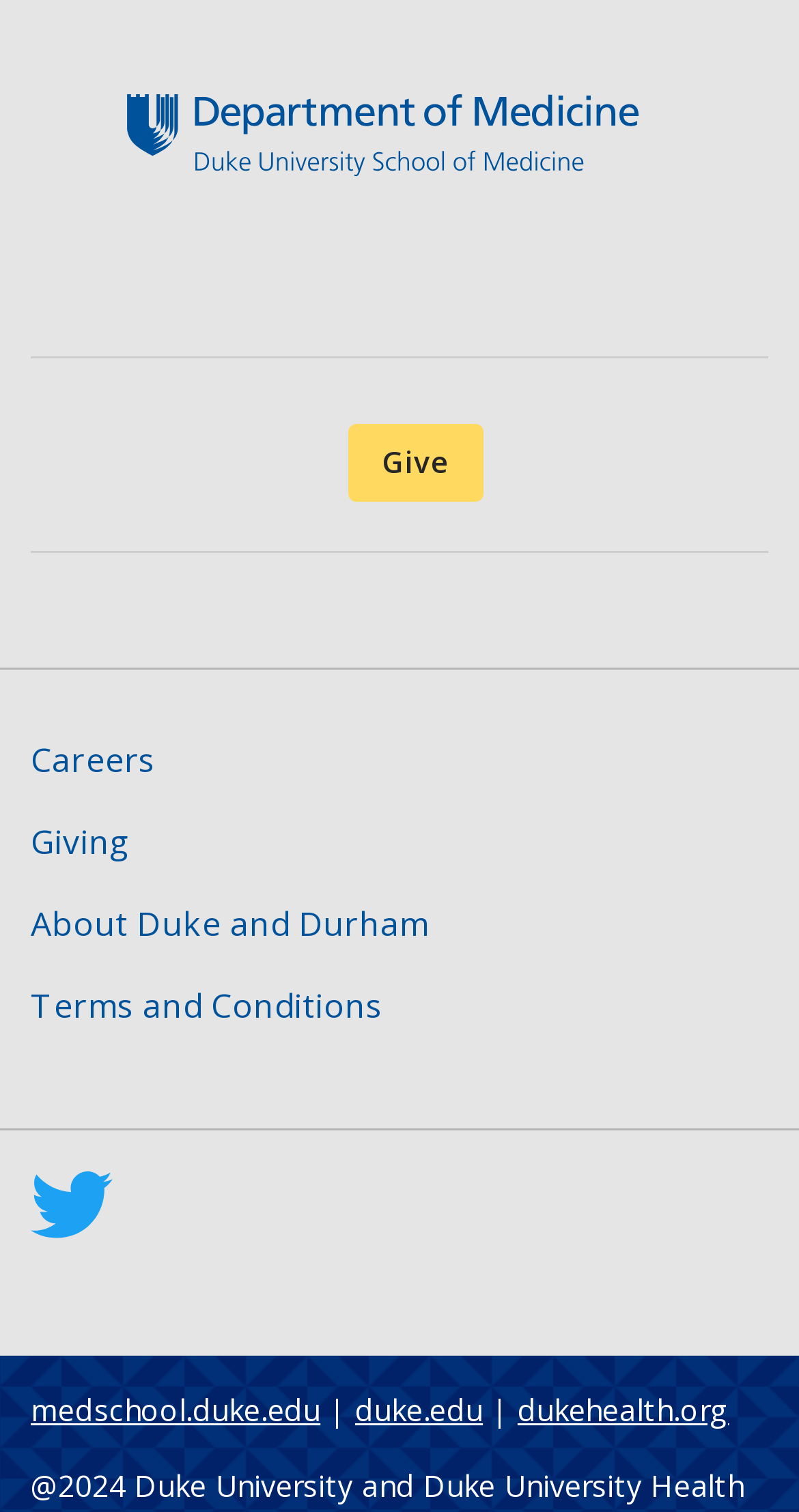Find the bounding box coordinates of the element you need to click on to perform this action: 'View the Duke Department of Medicine logo'. The coordinates should be represented by four float values between 0 and 1, in the format [left, top, right, bottom].

[0.159, 0.062, 0.8, 0.116]